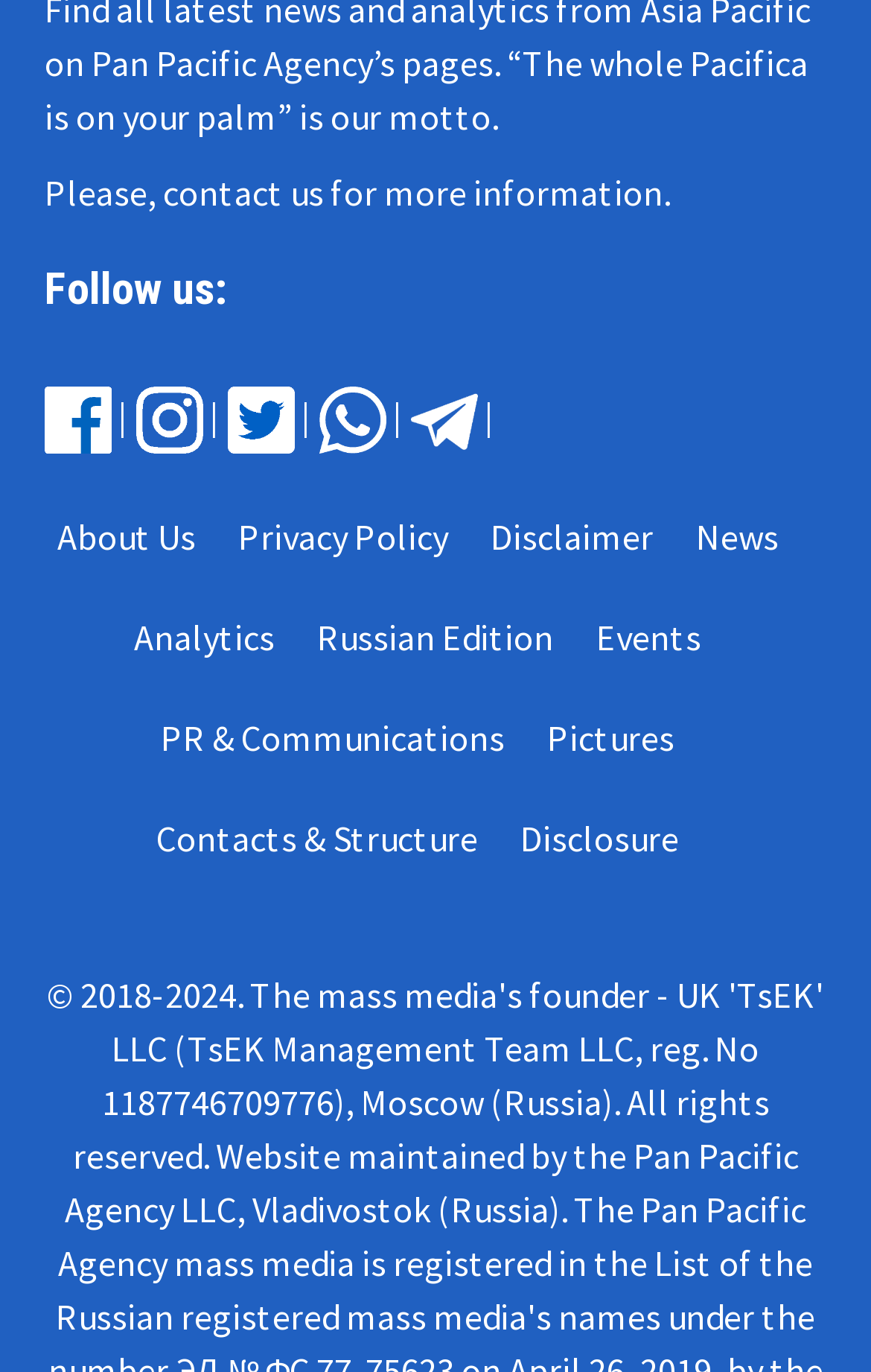Identify the bounding box coordinates of the section to be clicked to complete the task described by the following instruction: "view news". The coordinates should be four float numbers between 0 and 1, formatted as [left, top, right, bottom].

[0.799, 0.375, 0.935, 0.407]